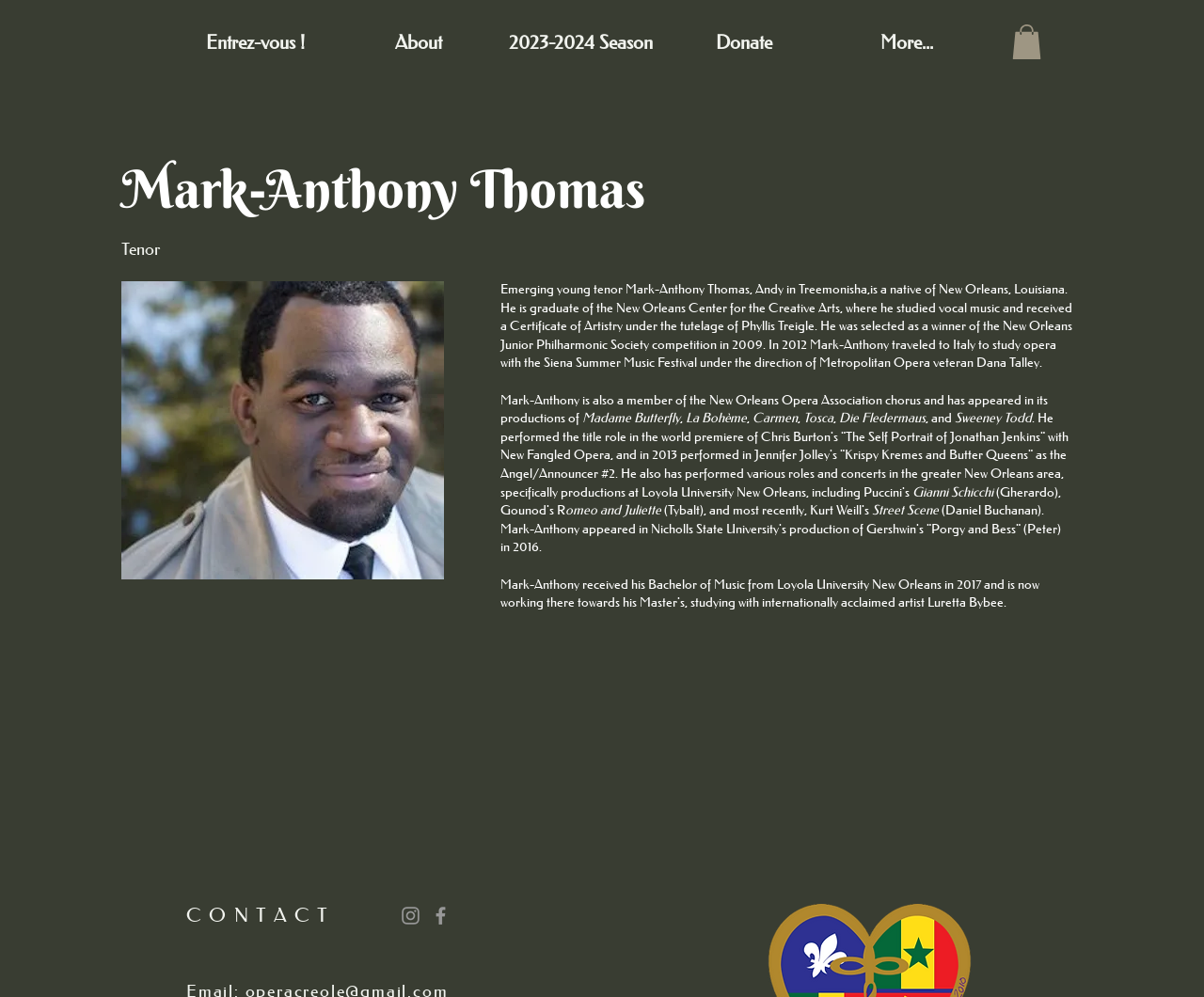What is the name of the university where Mark-Anthony Thomas performed in Puccini's Gianni Schicchi?
Answer the question with as much detail as possible.

Based on the webpage, Mark-Anthony Thomas performed in Puccini's Gianni Schicchi at Loyola University New Orleans, as mentioned in his biography.